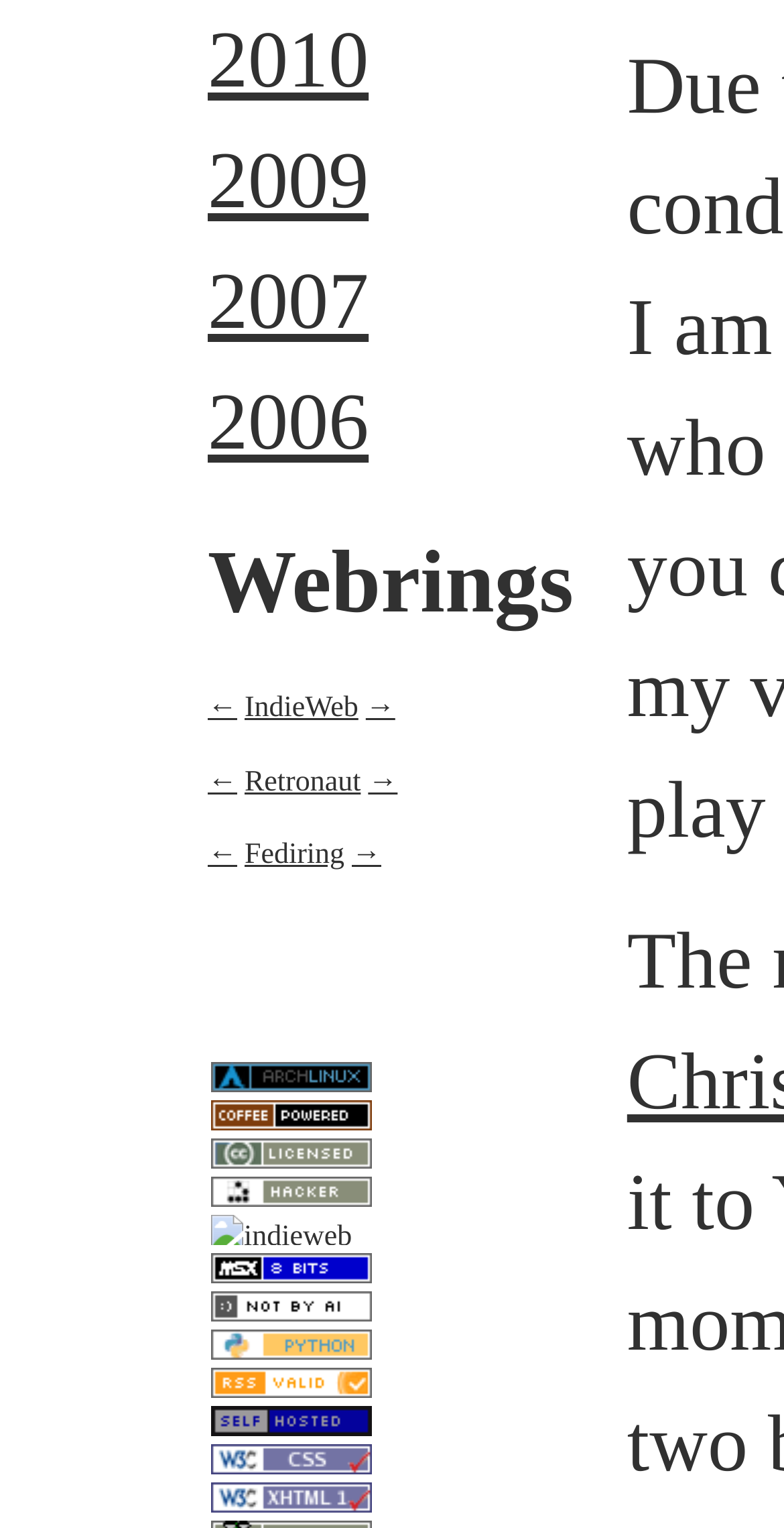Please provide a brief answer to the question using only one word or phrase: 
How many links are there on the webpage?

24